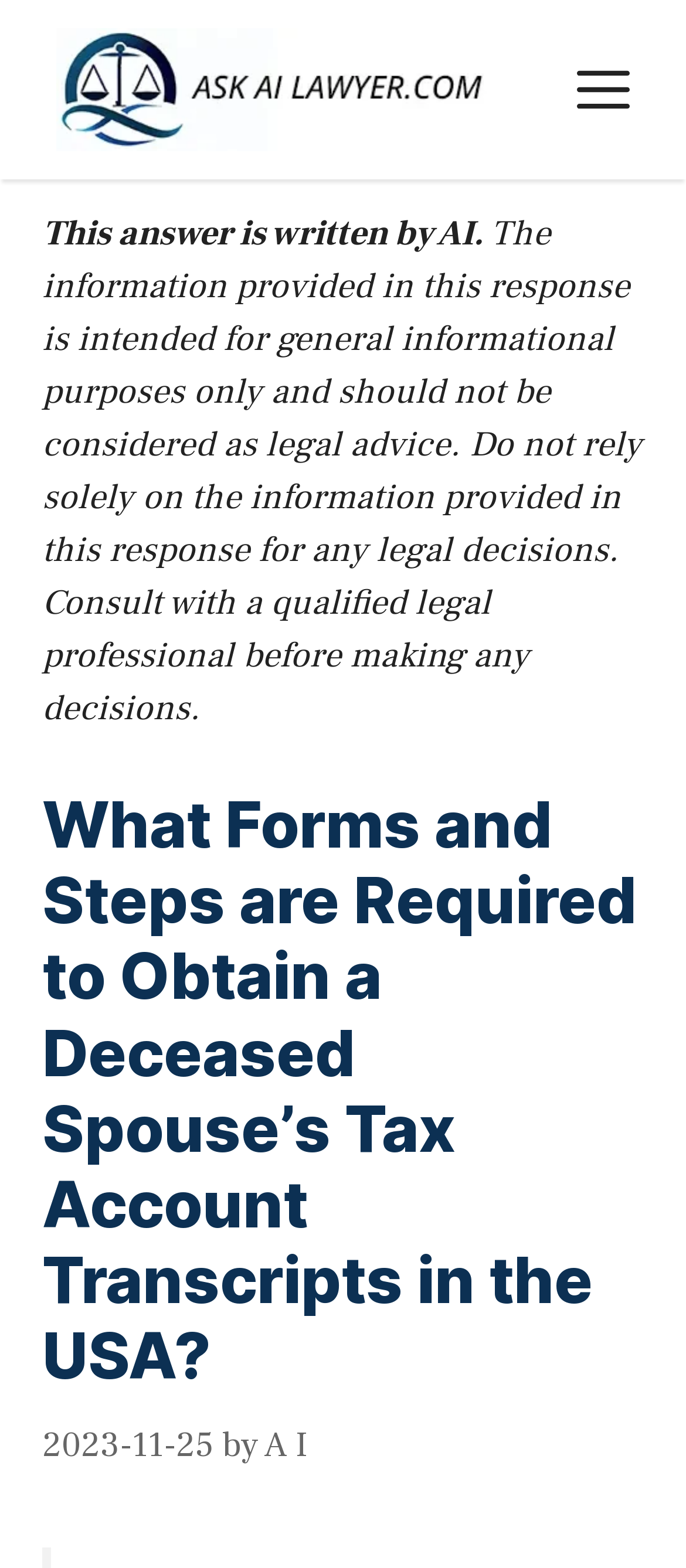Please specify the bounding box coordinates in the format (top-left x, top-left y, bottom-right x, bottom-right y), with values ranging from 0 to 1. Identify the bounding box for the UI component described as follows: A I

[0.385, 0.907, 0.449, 0.936]